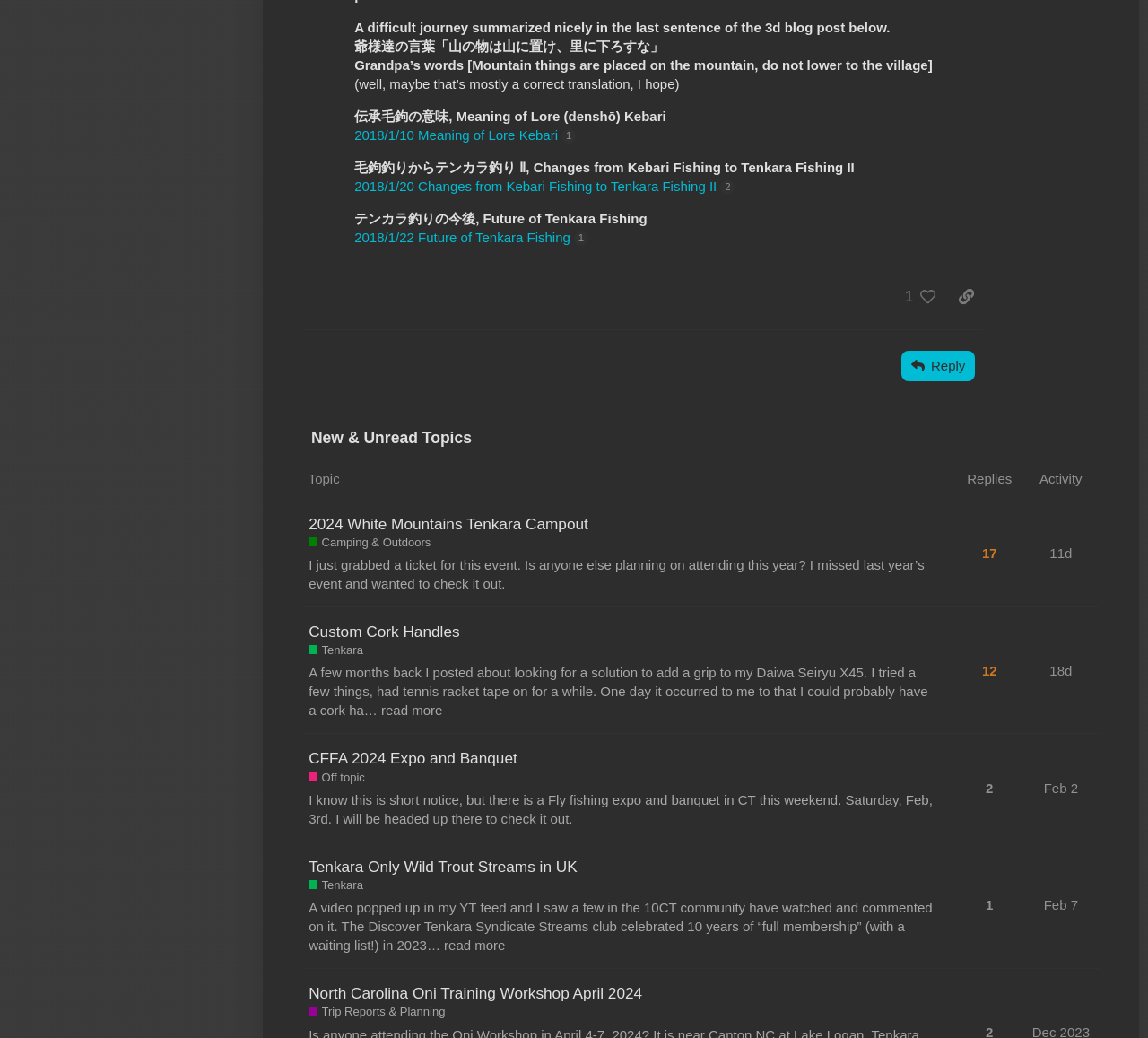What is the category of the third topic?
Give a single word or phrase answer based on the content of the image.

Off topic